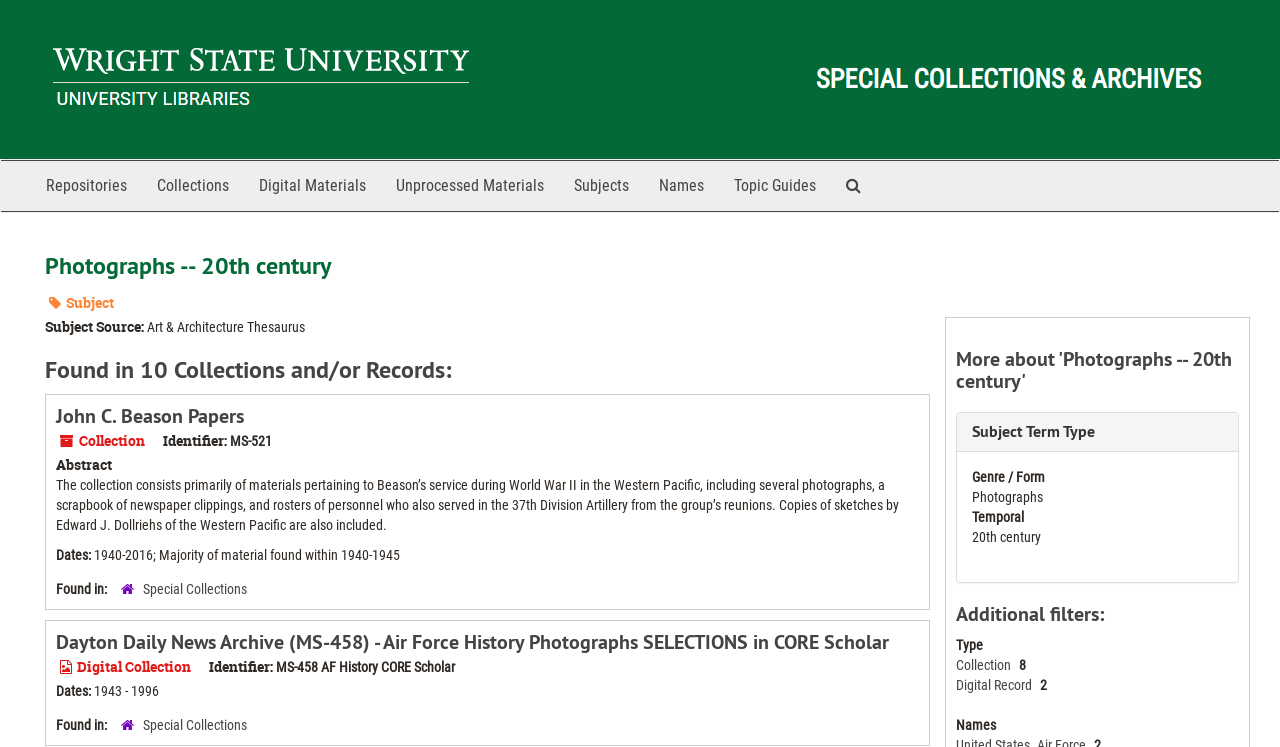Highlight the bounding box of the UI element that corresponds to this description: "Subject Term Type".

[0.759, 0.564, 0.855, 0.592]